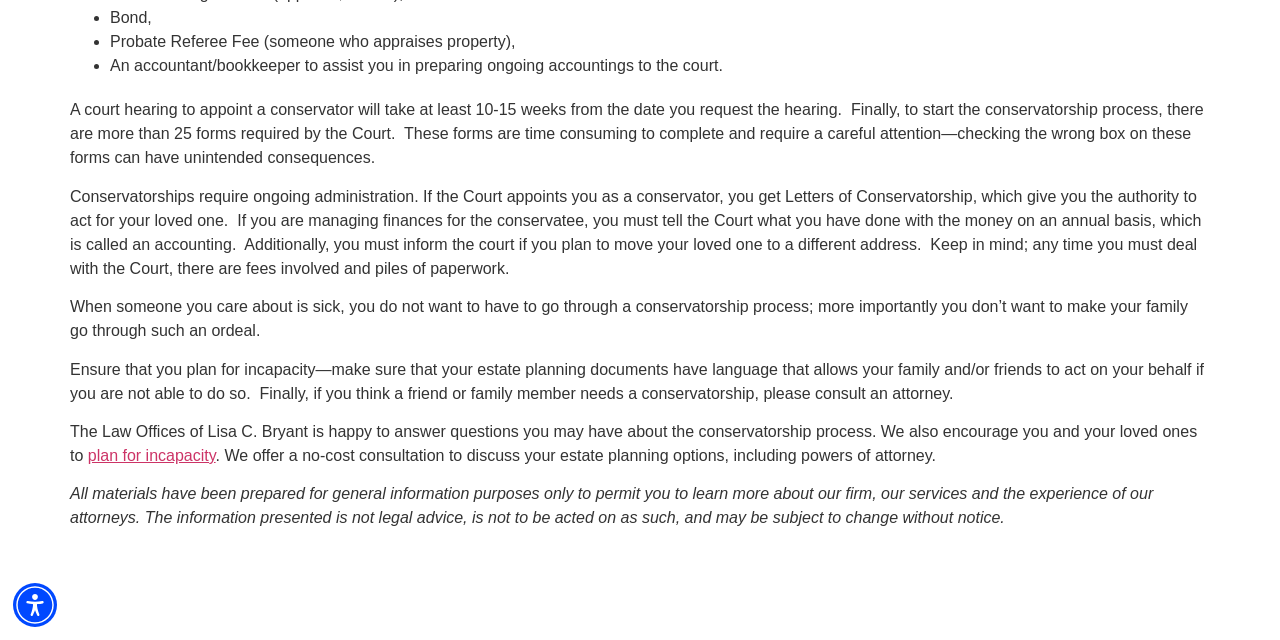Locate the UI element described as follows: "plan for incapacity". Return the bounding box coordinates as four float numbers between 0 and 1 in the order [left, top, right, bottom].

[0.069, 0.698, 0.168, 0.725]